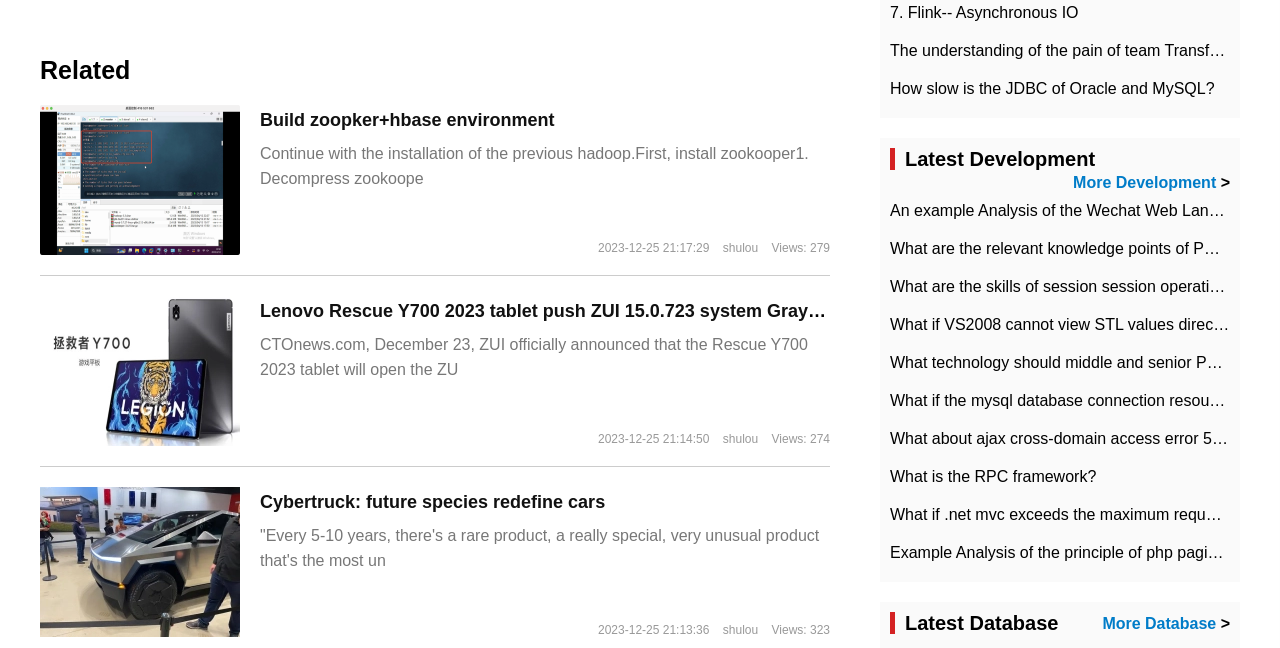How many views does the second article have?
Give a single word or phrase answer based on the content of the image.

274